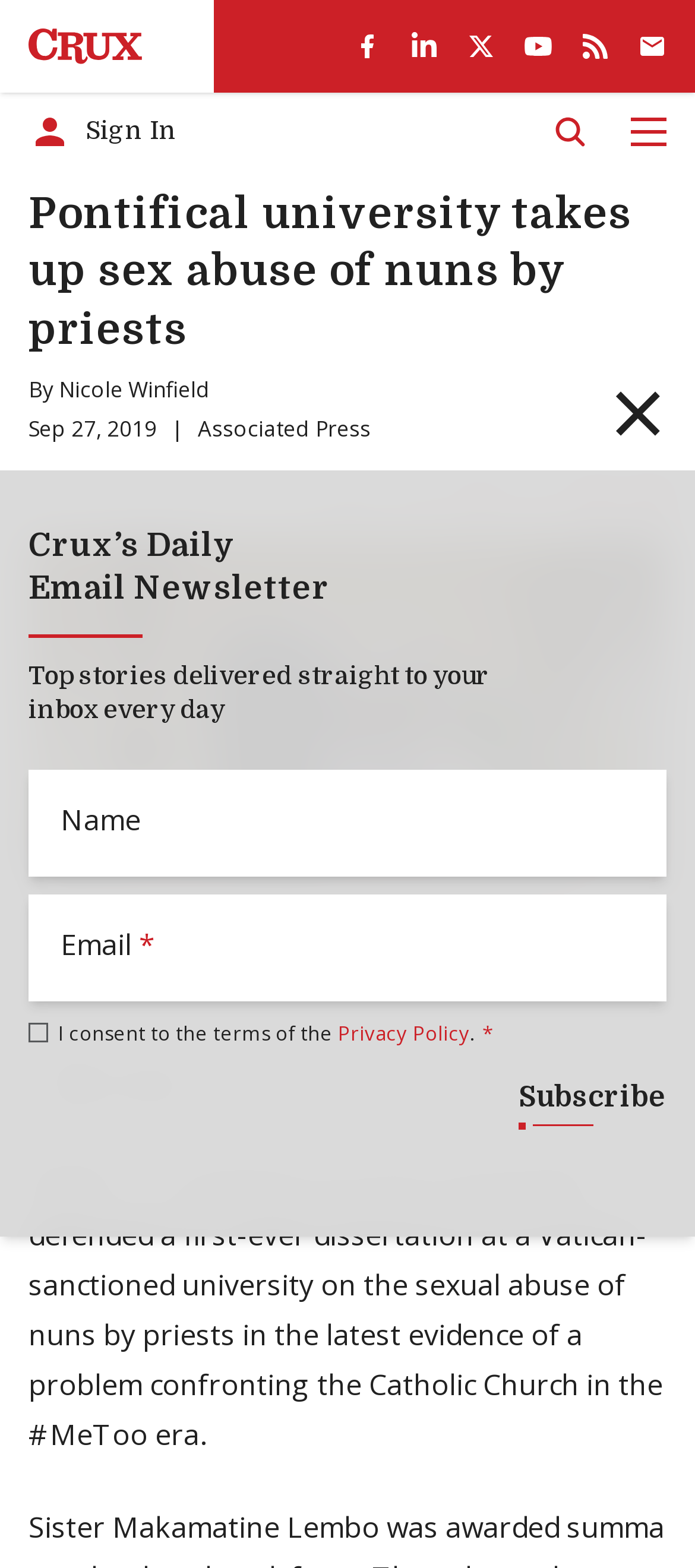What is the name of the university where the dissertation was defended?
Offer a detailed and full explanation in response to the question.

I found the answer by looking at the figure caption, which mentions the name of the university, Pontifical Gregorian University, where the dissertation was defended.